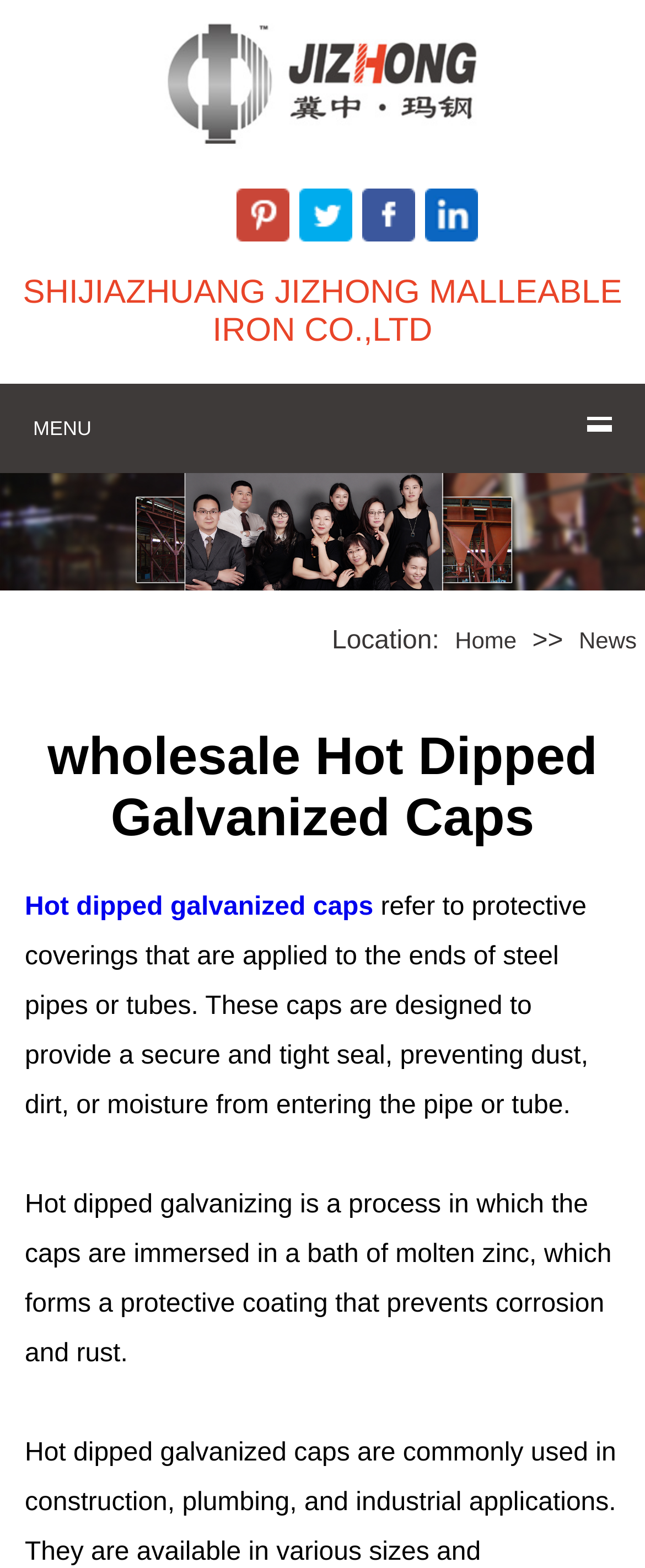Respond concisely with one word or phrase to the following query:
What process is used to create a protective coating on the caps?

hot dipped galvanizing